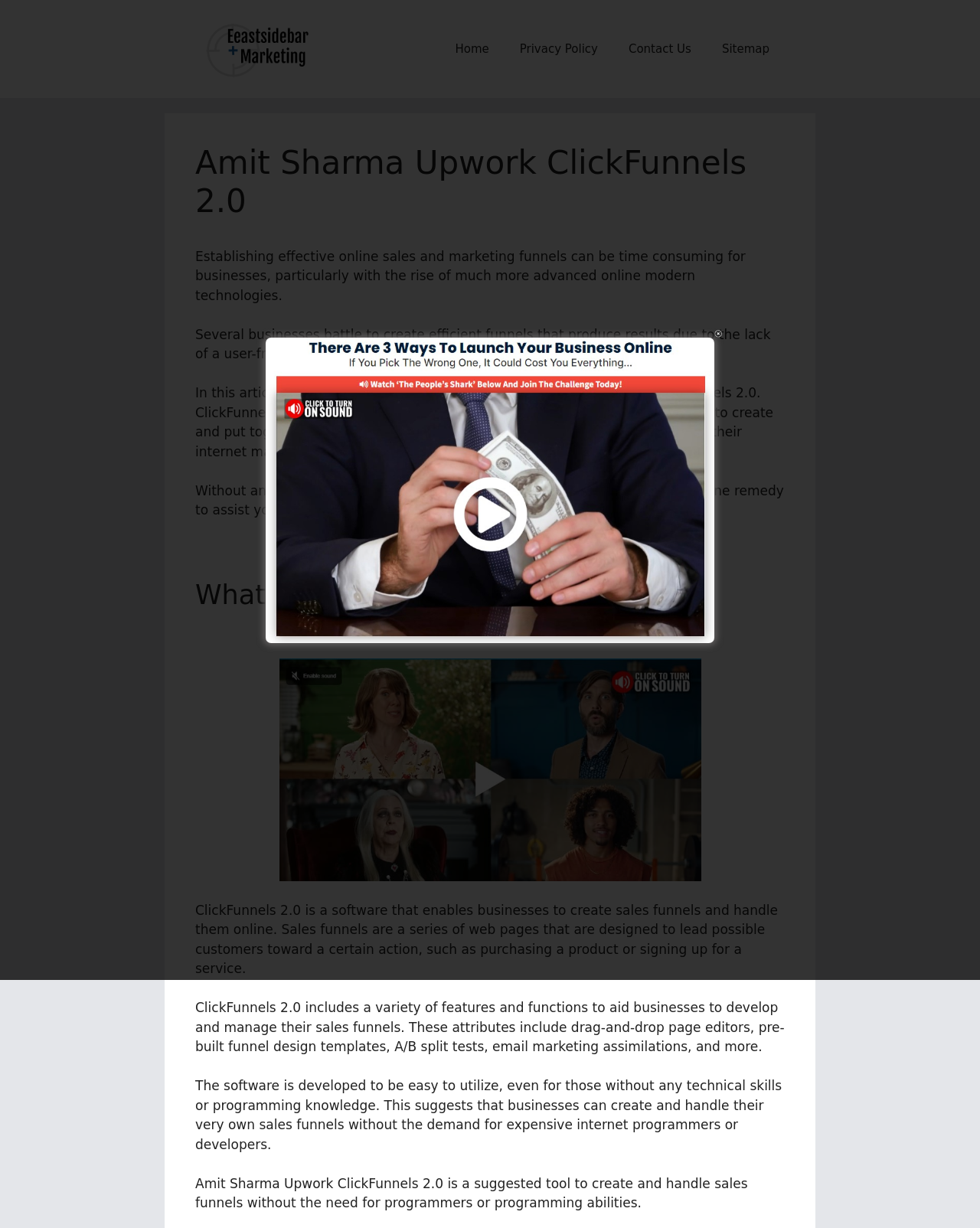Answer the following query with a single word or phrase:
What is the main topic of this webpage?

Amit Sharma Upwork ClickFunnels 2.0